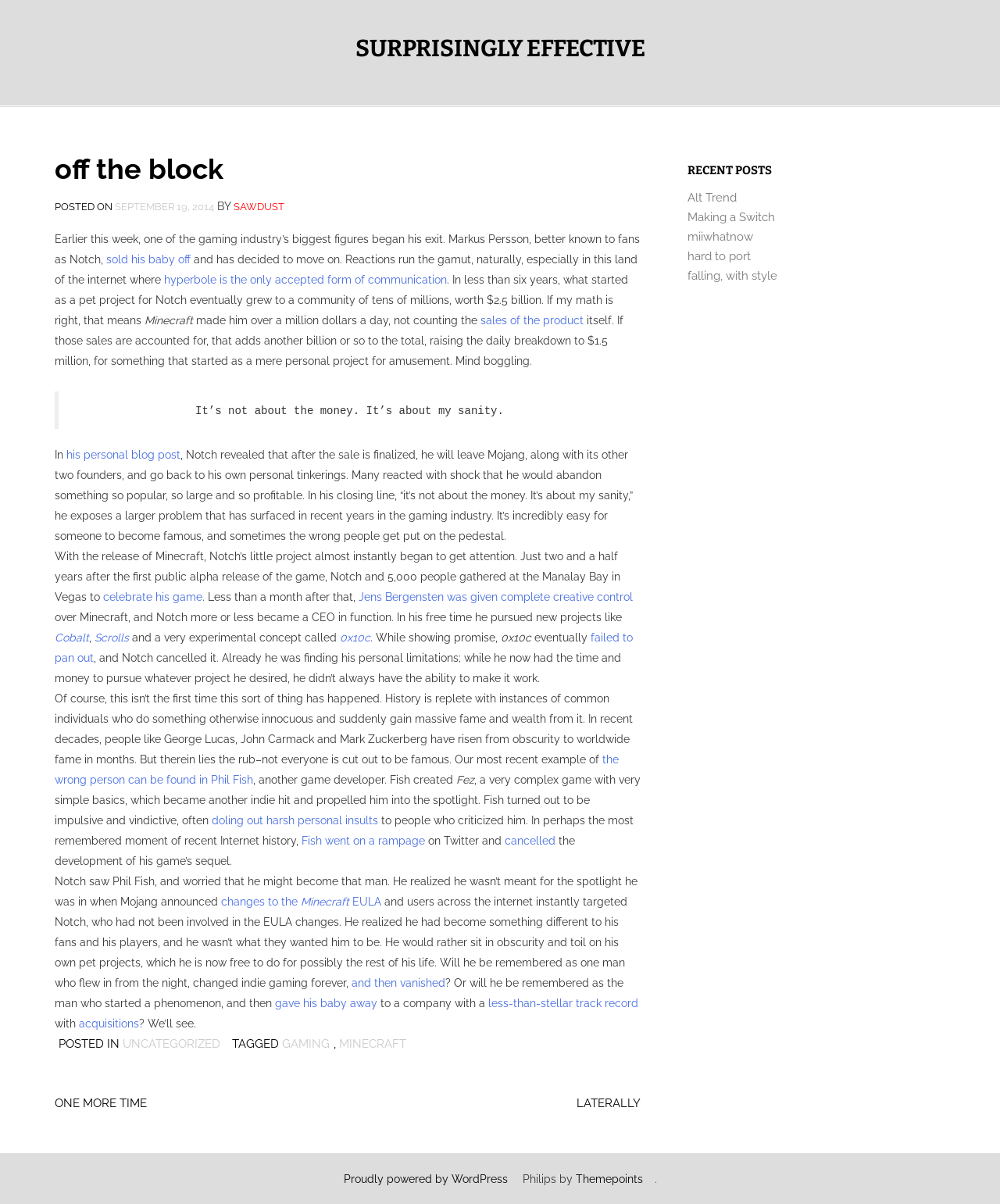Kindly determine the bounding box coordinates for the area that needs to be clicked to execute this instruction: "click on the link to read Notch's personal blog post".

[0.066, 0.373, 0.18, 0.383]